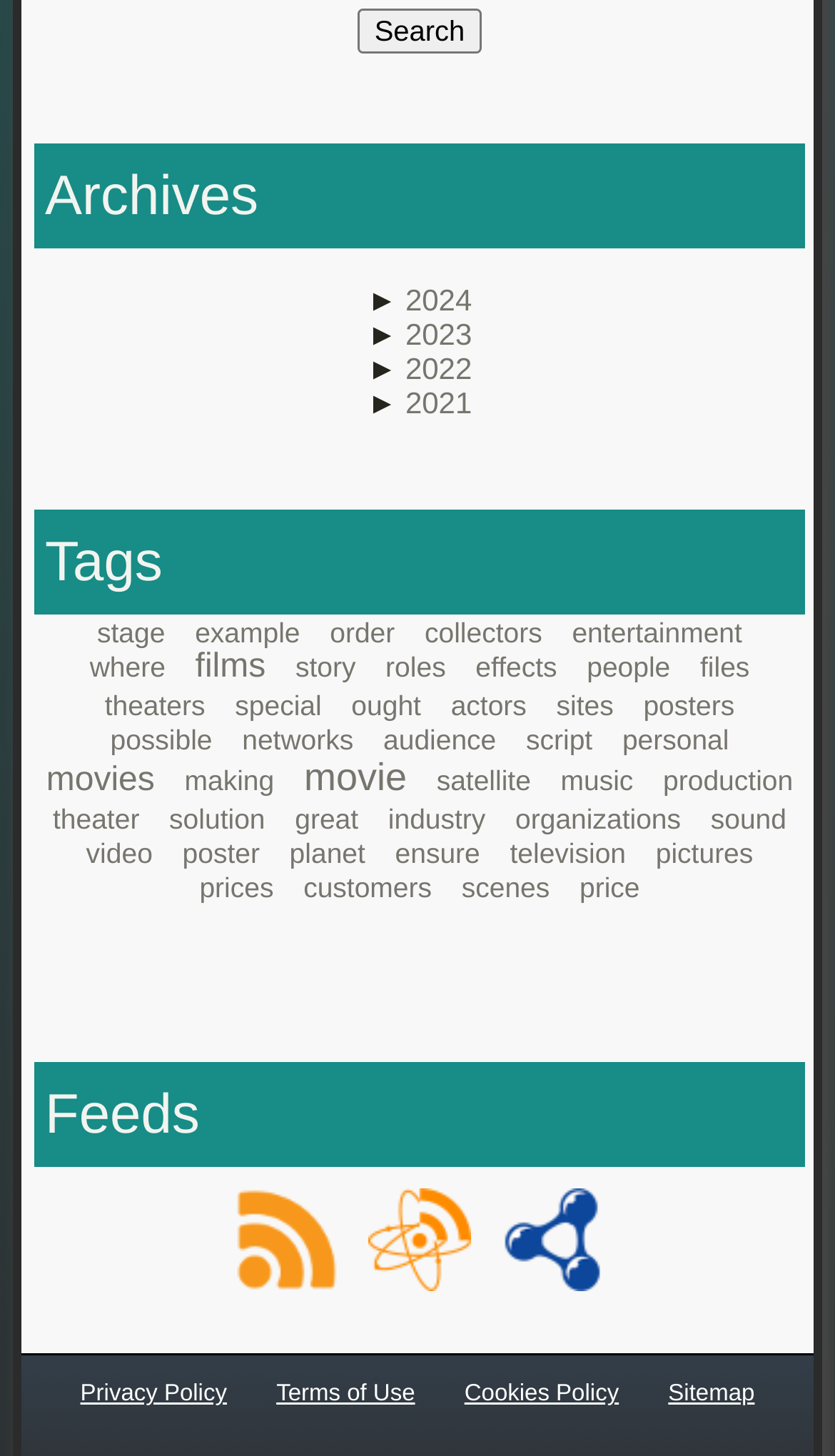Please identify the bounding box coordinates of the element I should click to complete this instruction: 'Explore the 'stage' tag'. The coordinates should be given as four float numbers between 0 and 1, like this: [left, top, right, bottom].

[0.116, 0.424, 0.198, 0.446]